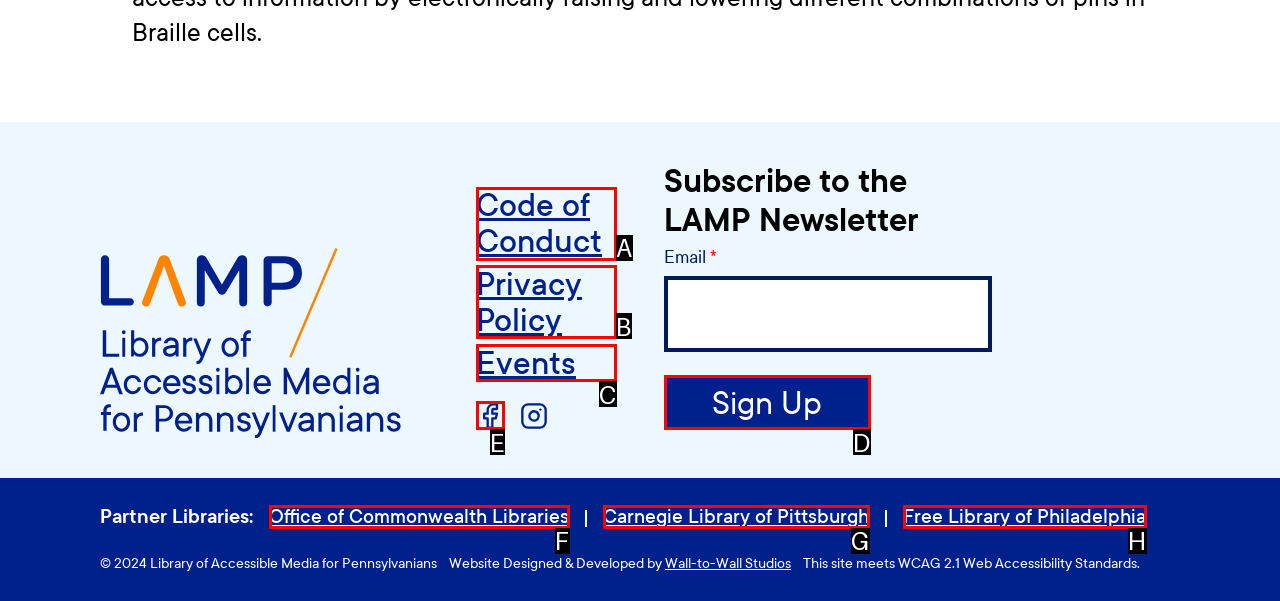Tell me which letter corresponds to the UI element that will allow you to Sign up for the newsletter. Answer with the letter directly.

D